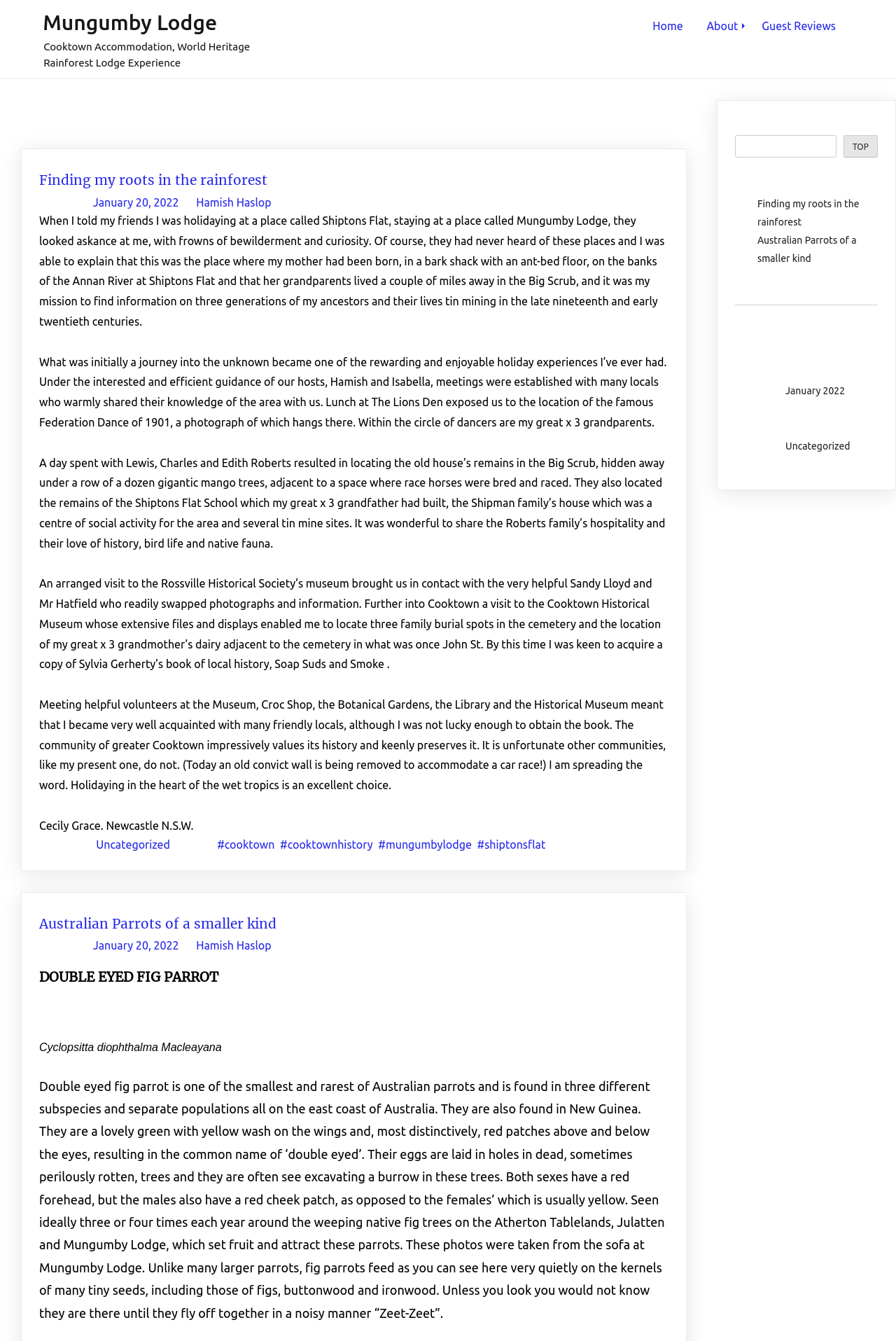Please identify the coordinates of the bounding box that should be clicked to fulfill this instruction: "Click on the 'Uncategorized' category".

[0.877, 0.328, 0.949, 0.337]